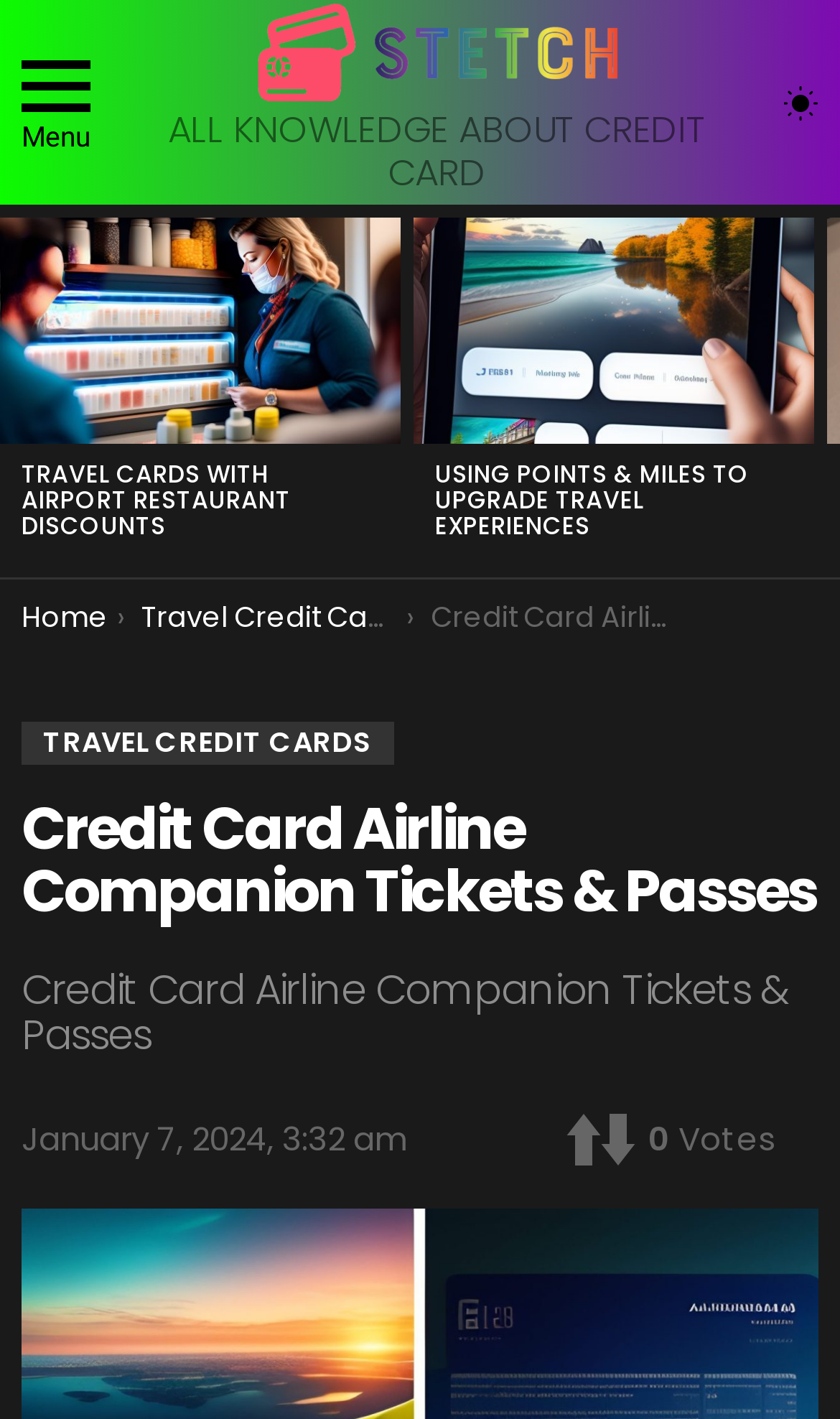What is the main heading of this webpage? Please extract and provide it.

Credit Card Airline Companion Tickets & Passes